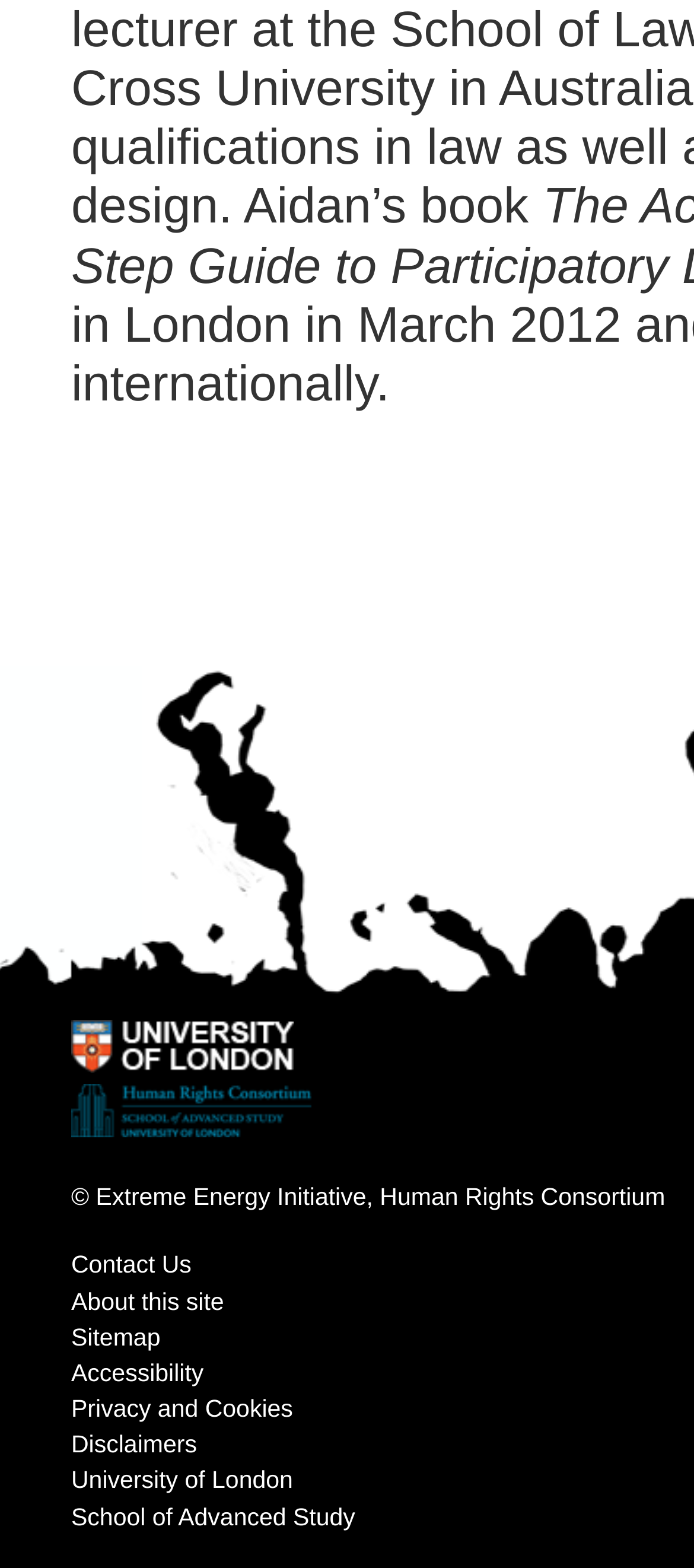Predict the bounding box coordinates for the UI element described as: "Disclaimers". The coordinates should be four float numbers between 0 and 1, presented as [left, top, right, bottom].

[0.103, 0.913, 0.284, 0.93]